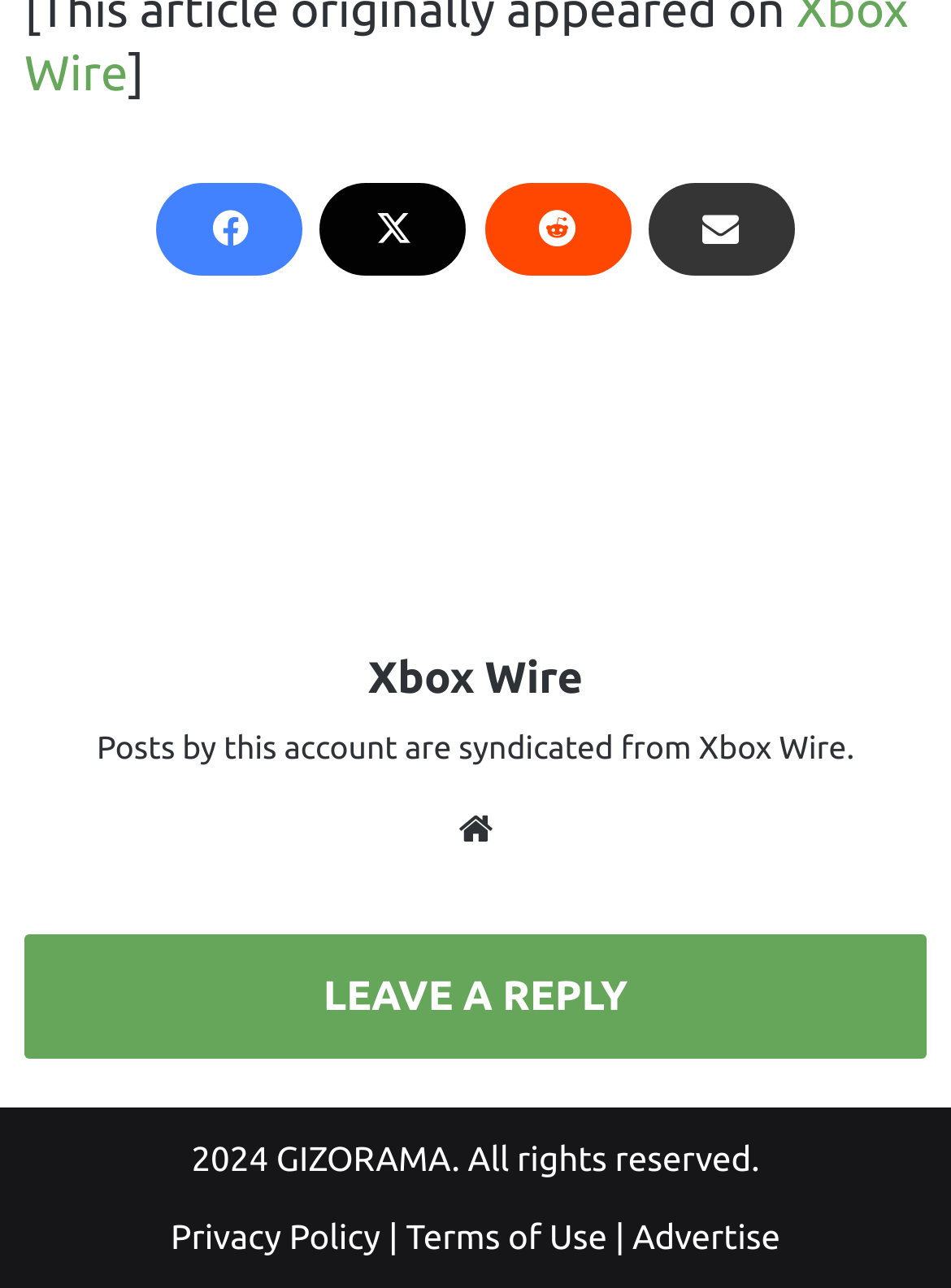Based on the image, please respond to the question with as much detail as possible:
How many social media links are there?

There are four social media links, represented by the icons '', '', '', and '', which are likely links to the website's social media profiles.